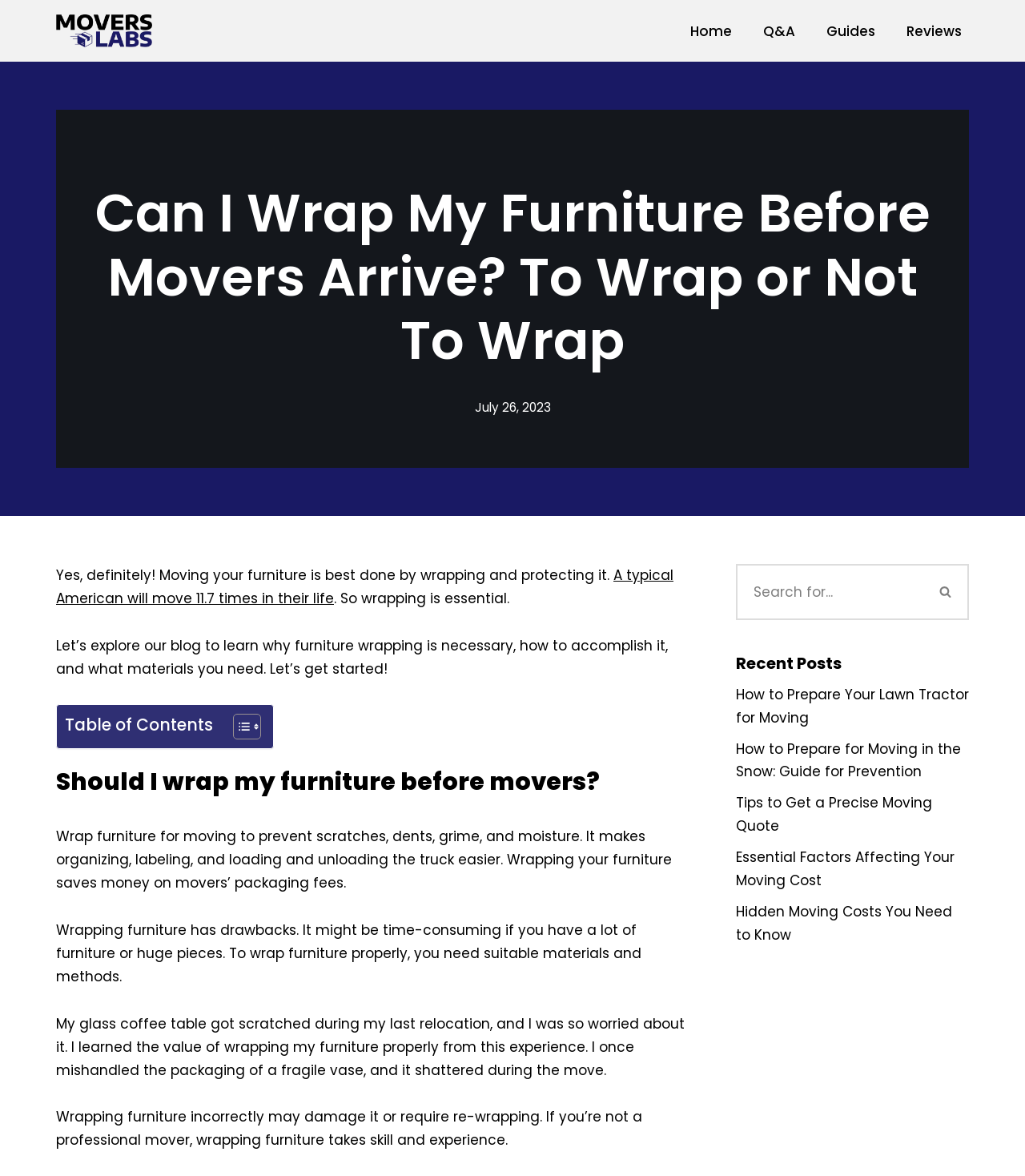Please provide a comprehensive response to the question below by analyzing the image: 
What is the purpose of the 'Table of Contents' section?

The 'Table of Contents' section is likely used to help readers navigate the article and quickly find the information they need, as it provides a list of topics covered in the article.